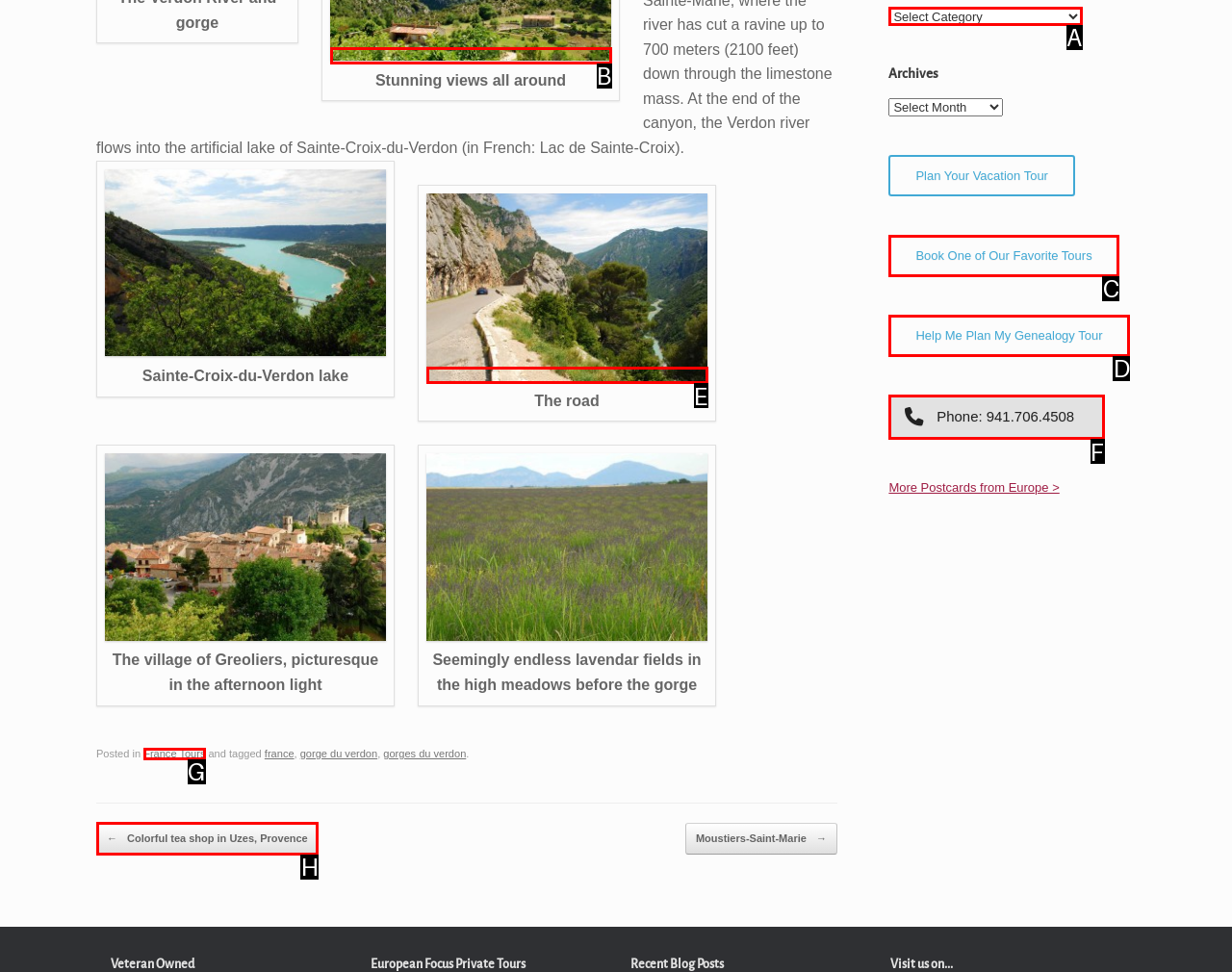Identify the letter of the option that best matches the following description: parent_node: Stunning views all around. Respond with the letter directly.

B